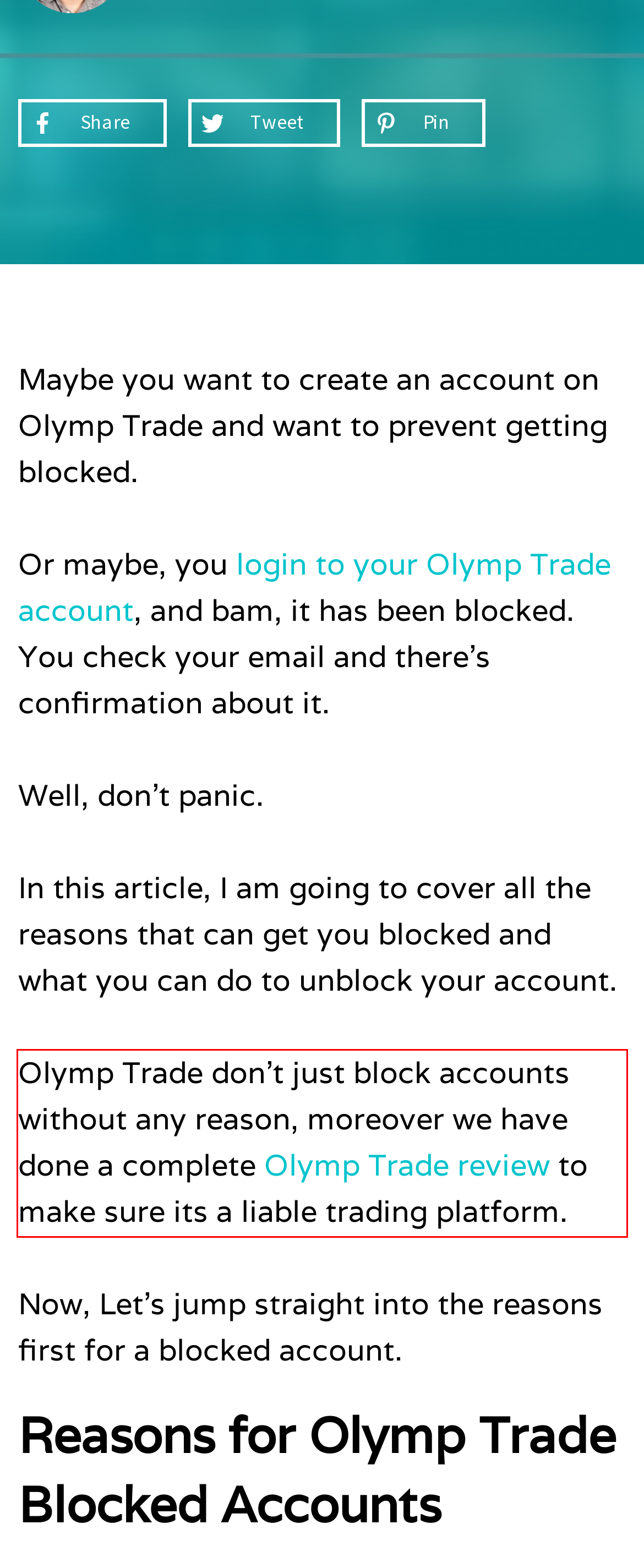Locate the red bounding box in the provided webpage screenshot and use OCR to determine the text content inside it.

Olymp Trade don't just block accounts without any reason, moreover we have done a complete Olymp Trade review to make sure its a liable trading platform.